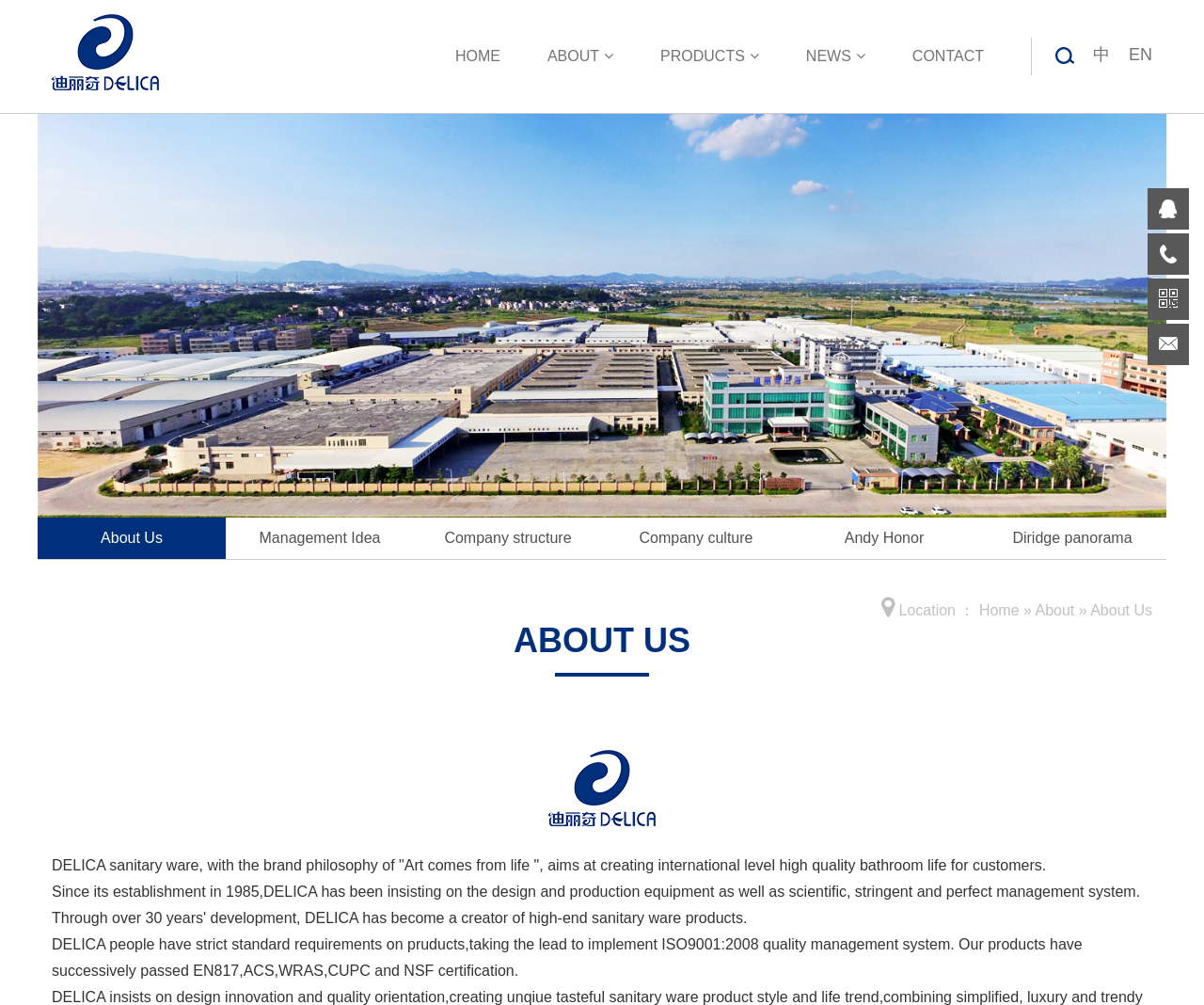Identify the bounding box of the HTML element described here: "Products". Provide the coordinates as four float numbers between 0 and 1: [left, top, right, bottom].

[0.529, 0.023, 0.65, 0.089]